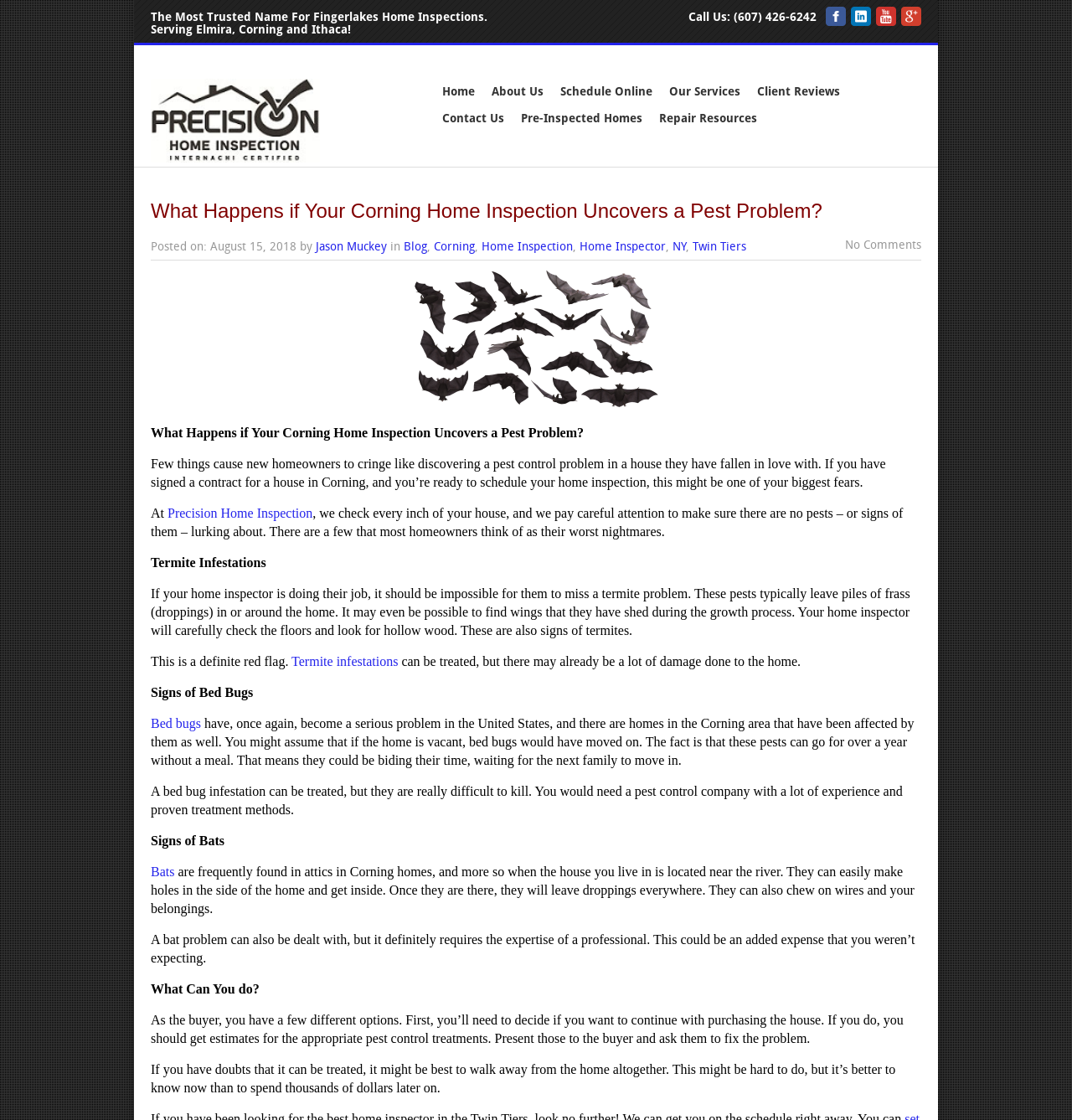Describe all the key features of the webpage in detail.

This webpage is about Precision Home Inspection, a company that provides home inspection services in the Finger Lakes region, including Corning, Elmira, and Ithaca. At the top of the page, there is a heading that reads "The Most Trusted Name For Fingerlakes Home Inspections" followed by a call-to-action "Call Us" with a phone number. Below this, there are several links to social media platforms.

The main content of the page is an article titled "What Happens if Your Corning Home Inspection Uncovers a Pest Problem?" The article discusses the importance of home inspections in detecting pest problems, such as termites, bed bugs, and bats, and the consequences of not addressing these issues. The article is divided into sections, each focusing on a specific type of pest problem, with headings such as "Termite Infestations", "Signs of Bed Bugs", and "Signs of Bats". The text is accompanied by links to related topics, such as "Termite infestations" and "Bed bugs".

The article also provides information on what homeowners can do if a pest problem is detected during a home inspection, including getting estimates for pest control treatments and negotiating with the seller to fix the problem. The article concludes by advising homeowners to carefully consider their options and potentially walk away from the home if the pest problem is severe.

At the bottom of the page, there are links to other sections of the website, including "Home", "About Us", "Schedule Online", and "Client Reviews". There is also a link to "Pre-Inspected Homes" and "Repair Resources".